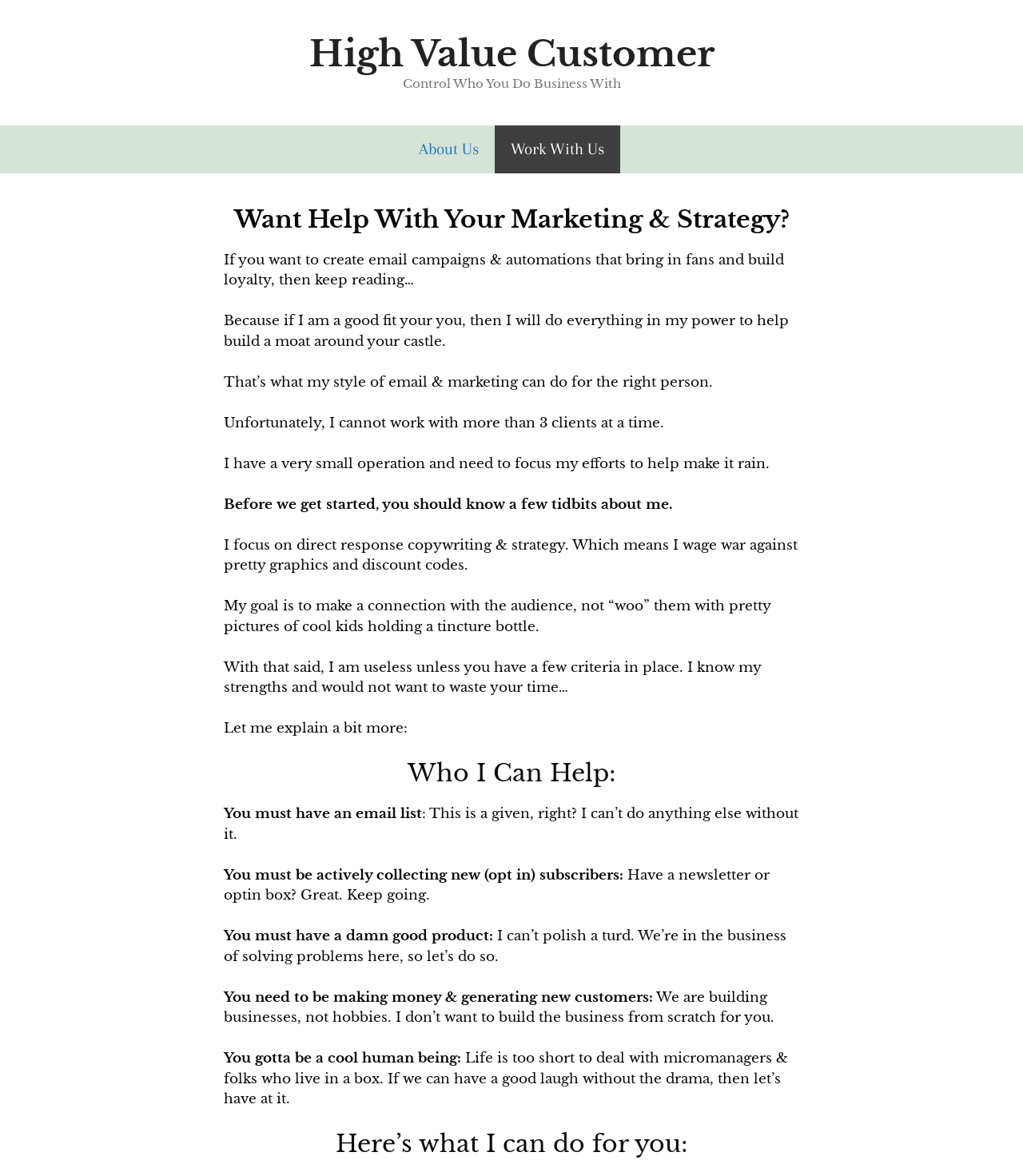Bounding box coordinates must be specified in the format (top-left x, top-left y, bottom-right x, bottom-right y). All values should be floating point numbers between 0 and 1. What are the bounding box coordinates of the UI element described as: Work With Us

[0.484, 0.106, 0.606, 0.147]